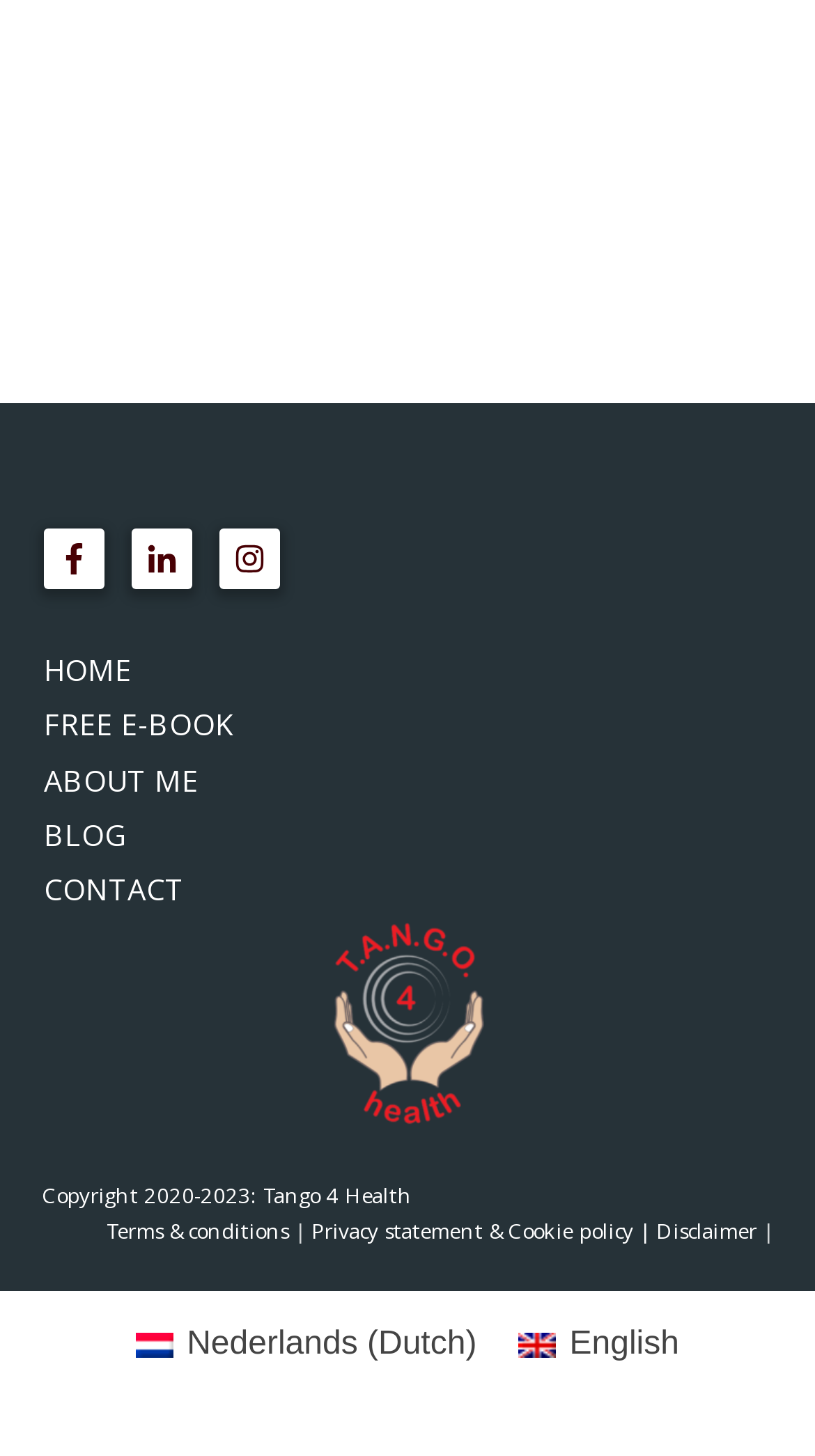Can you pinpoint the bounding box coordinates for the clickable element required for this instruction: "Go to the BLOG page"? The coordinates should be four float numbers between 0 and 1, i.e., [left, top, right, bottom].

[0.054, 0.56, 0.154, 0.587]